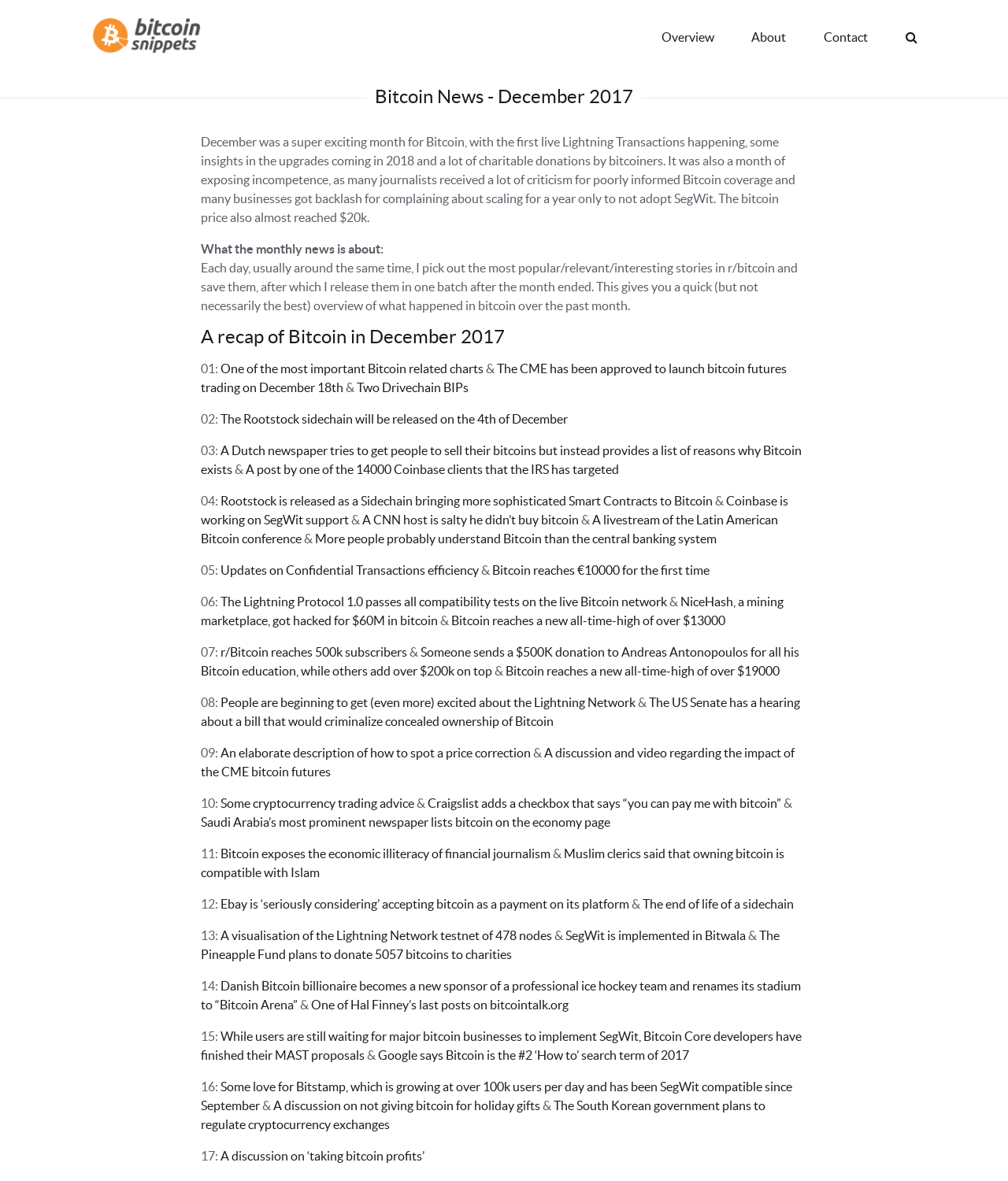Generate a comprehensive description of the webpage content.

This webpage is a Bitcoin archive for December 2017, featuring a collection of news snippets and articles related to Bitcoin. At the top of the page, there is a logo and a navigation menu with links to "Overview", "About", "Contact", and a search icon. Below the navigation menu, there is a heading that reads "Bitcoin News - December 2017".

The main content of the page is divided into sections, each representing a day of the month. Each section starts with a heading indicating the date, followed by a series of links to news articles and stories related to Bitcoin. The links are accompanied by brief descriptions or summaries of the articles.

The articles cover a wide range of topics, including Bitcoin's price movements, updates on the Lightning Network, charitable donations, and regulatory developments. There are also links to discussions and videos about Bitcoin, as well as news about Bitcoin's adoption and integration into various industries.

Throughout the page, there are over 40 links to different news articles and stories, providing a comprehensive overview of the major events and developments in the Bitcoin space during December 2017. The page appears to be a valuable resource for anyone interested in learning more about Bitcoin and its ecosystem during that time period.